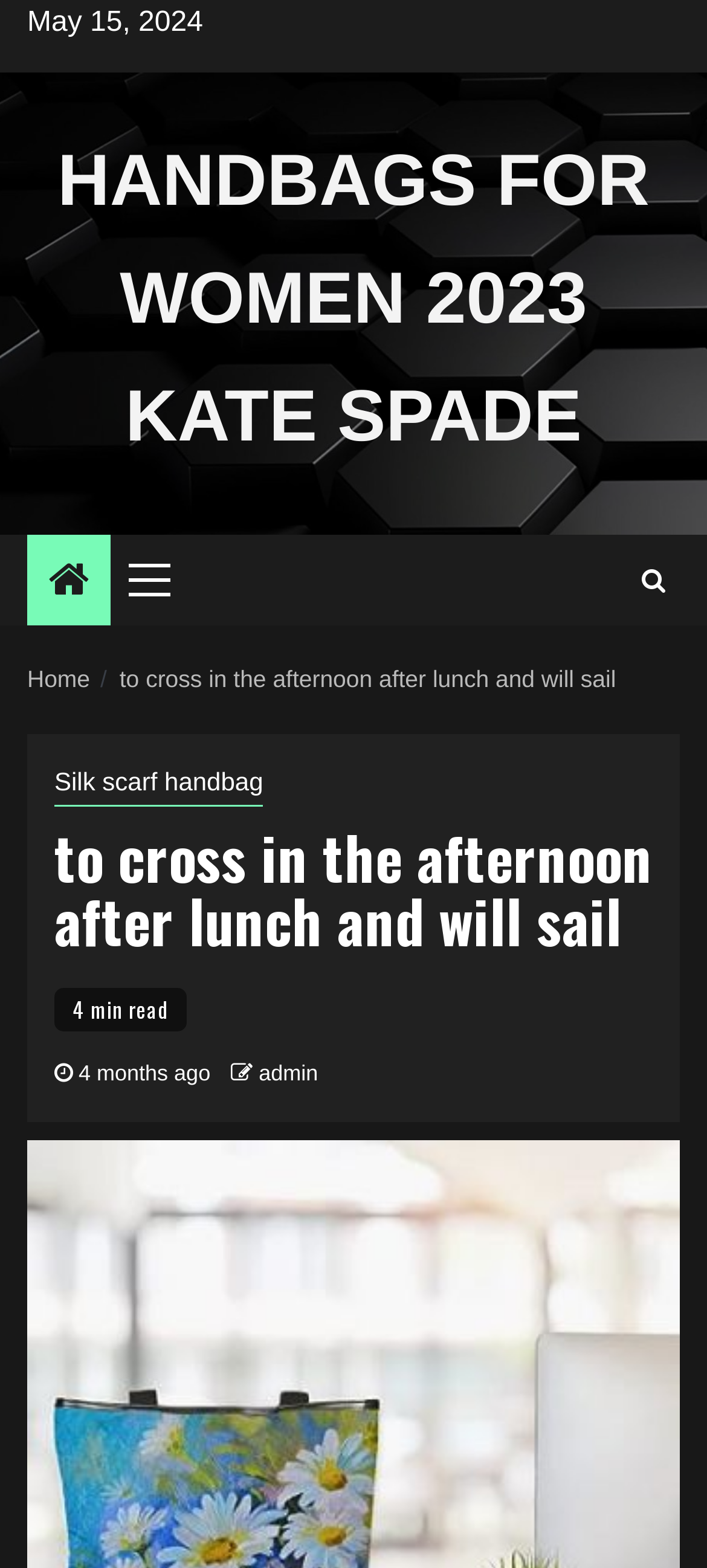How many links are in the breadcrumbs navigation? Analyze the screenshot and reply with just one word or a short phrase.

2